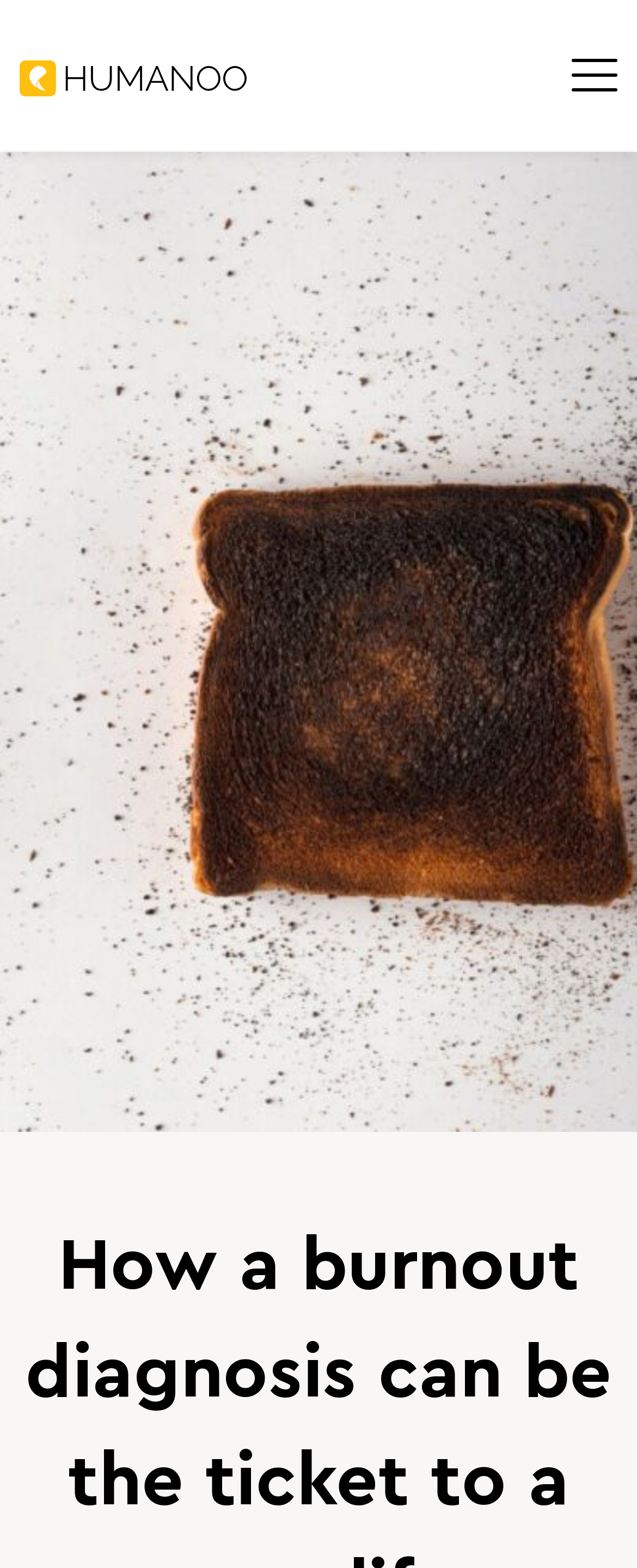Locate the UI element that matches the description parent_node: PRODUCT in the webpage screenshot. Return the bounding box coordinates in the format (top-left x, top-left y, bottom-right x, bottom-right y), with values ranging from 0 to 1.

[0.897, 0.038, 0.969, 0.059]